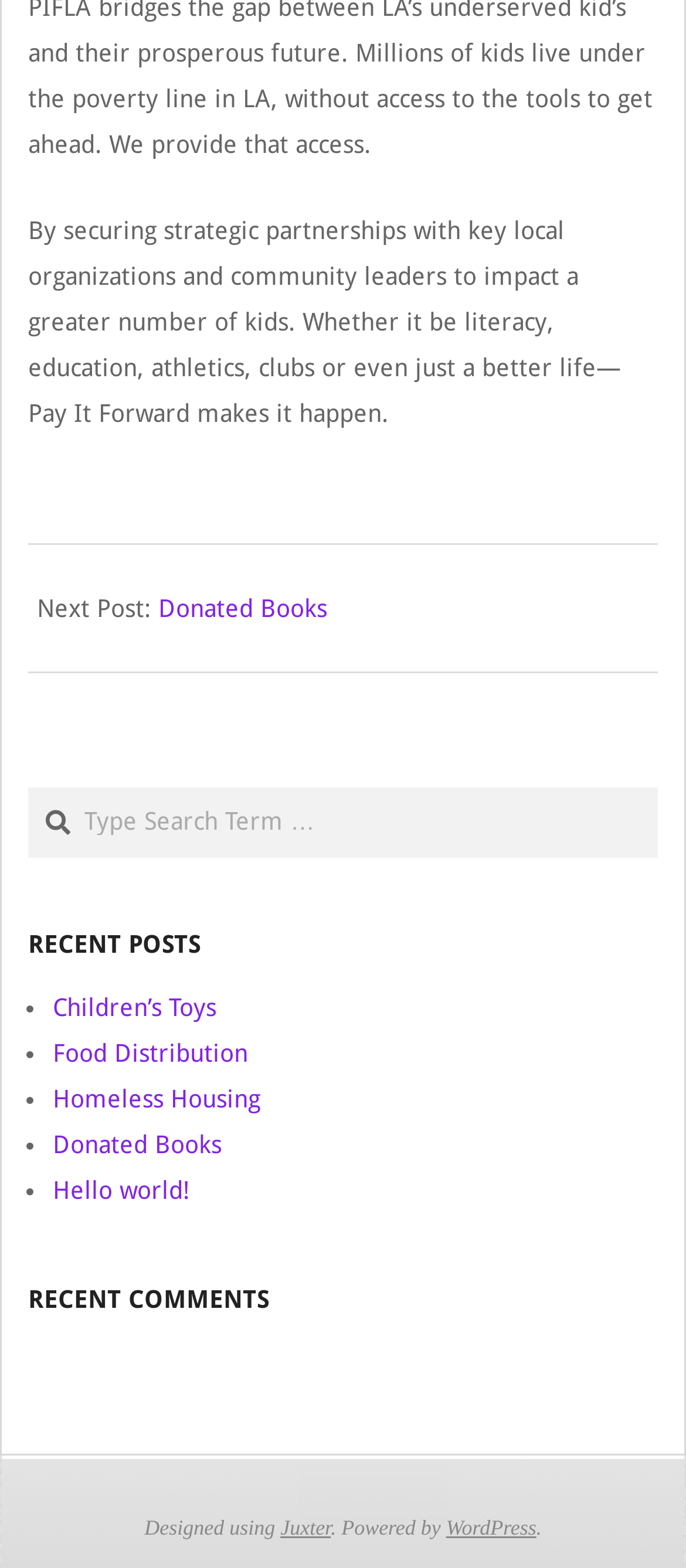Give a short answer using one word or phrase for the question:
What are some categories of posts available on this webpage?

Children’s Toys, Food Distribution, etc.